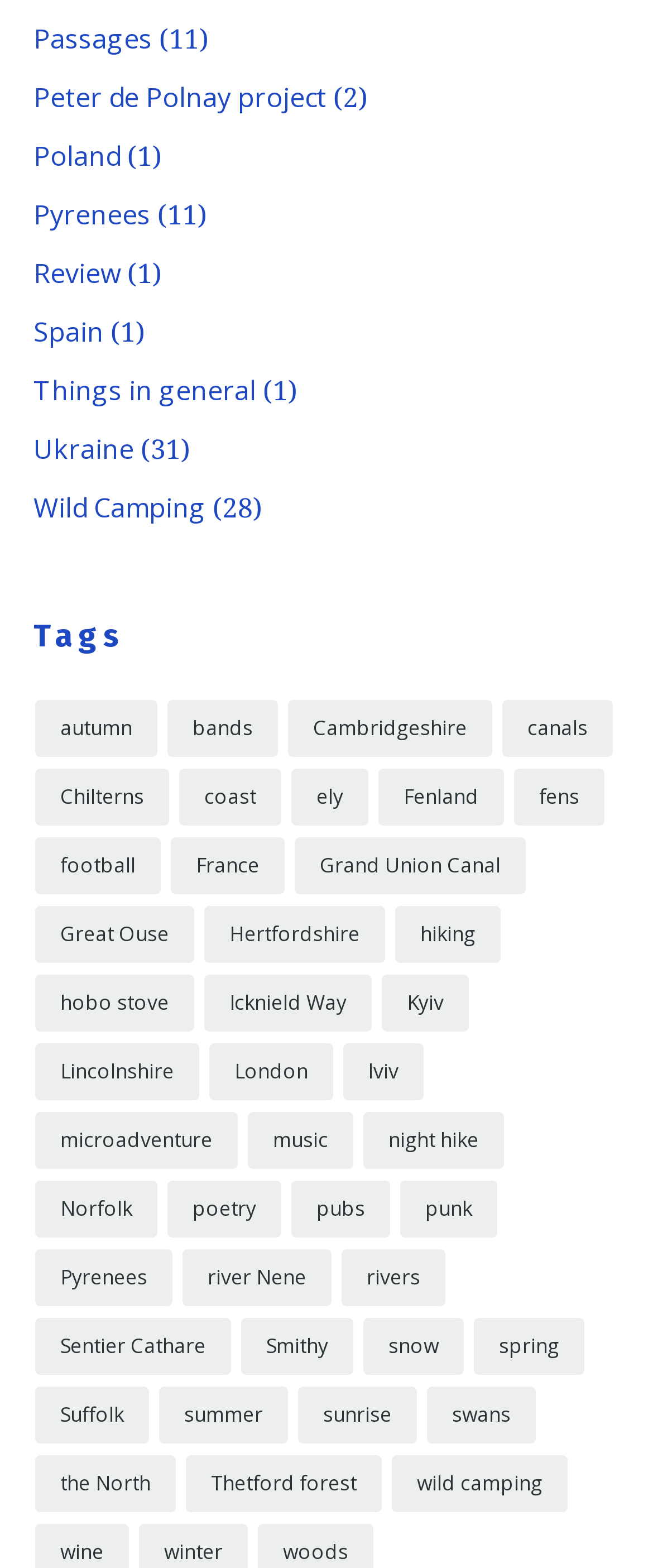Please identify the bounding box coordinates of the clickable element to fulfill the following instruction: "View 'Forthcoming Meetings'". The coordinates should be four float numbers between 0 and 1, i.e., [left, top, right, bottom].

None